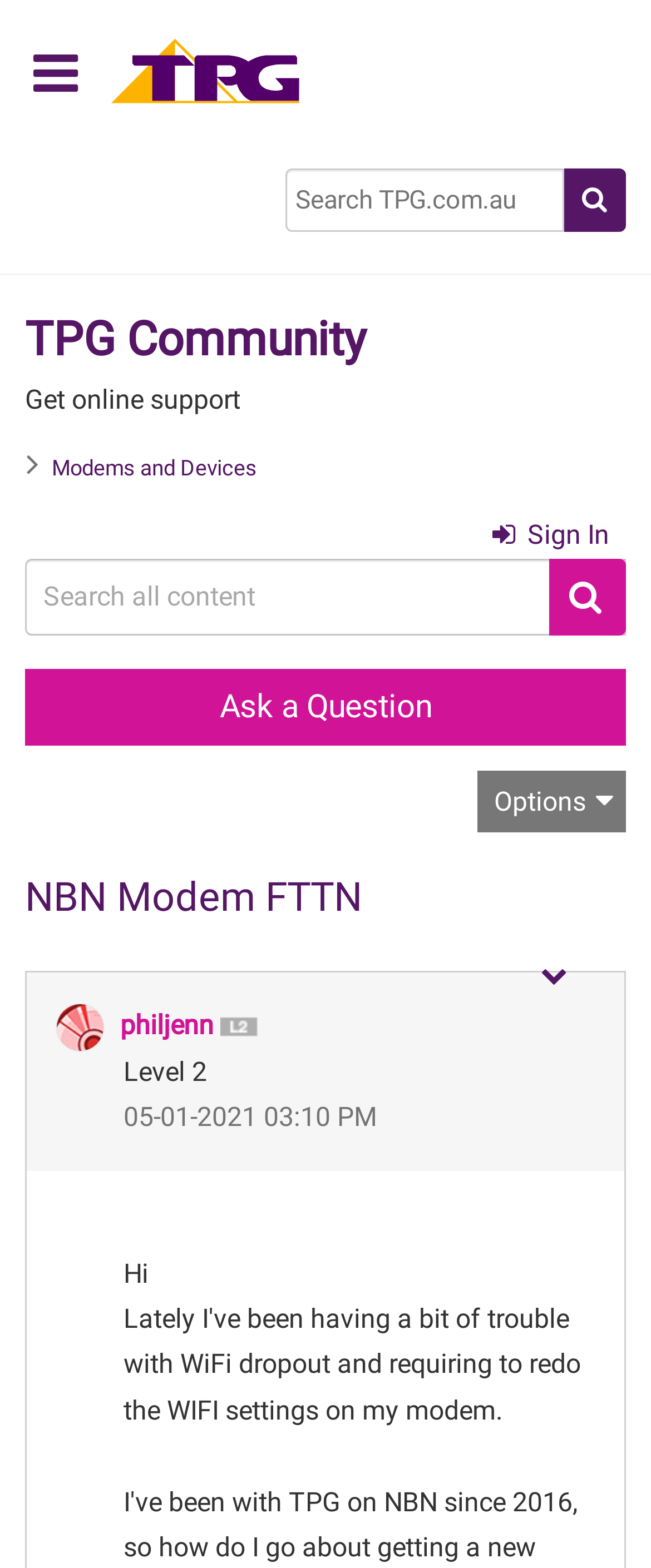Please determine the bounding box coordinates of the element's region to click in order to carry out the following instruction: "Ask a question". The coordinates should be four float numbers between 0 and 1, i.e., [left, top, right, bottom].

[0.038, 0.426, 0.962, 0.475]